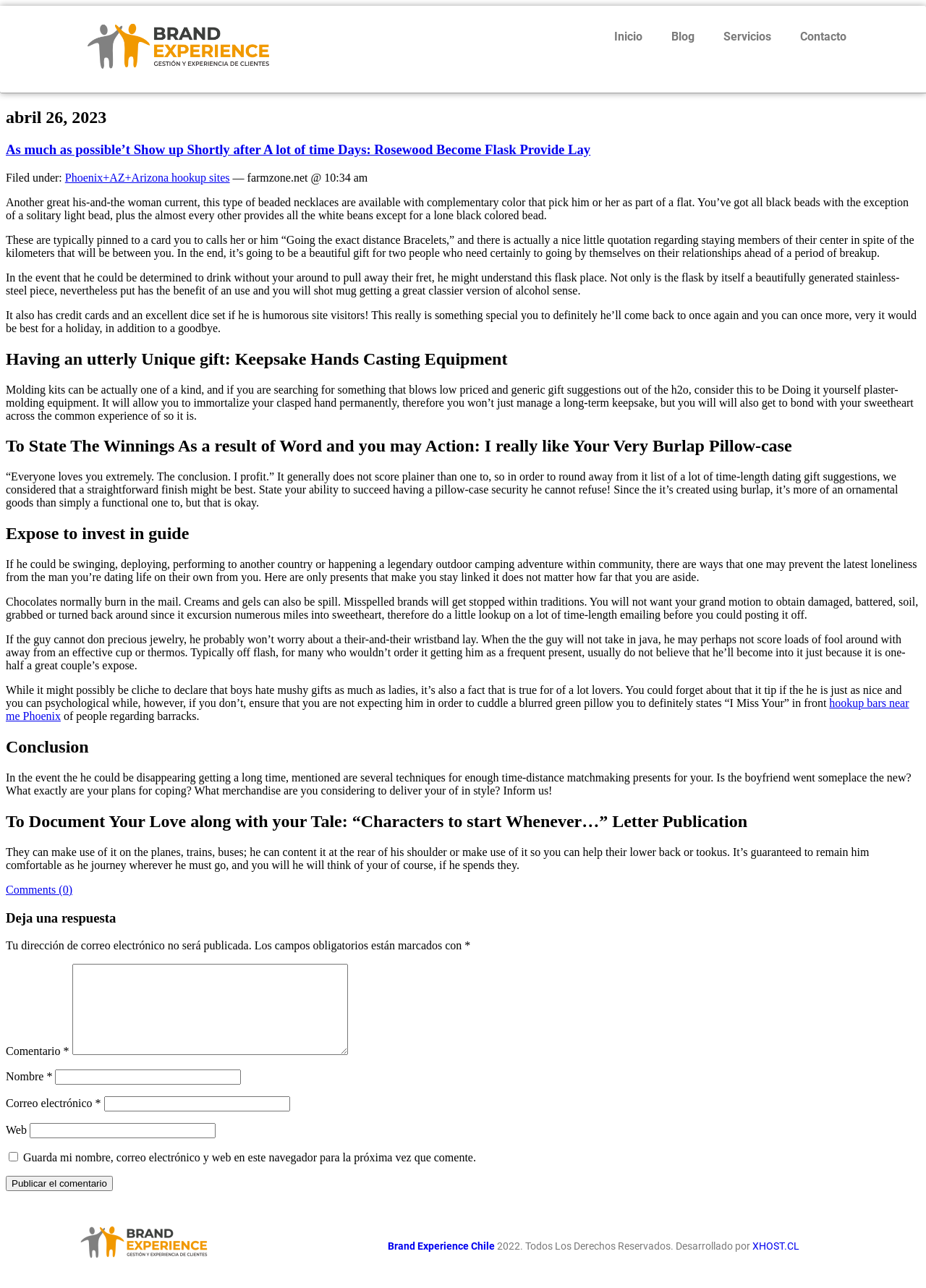Respond to the question below with a single word or phrase: What is the topic of the article?

Long-distance dating gifts